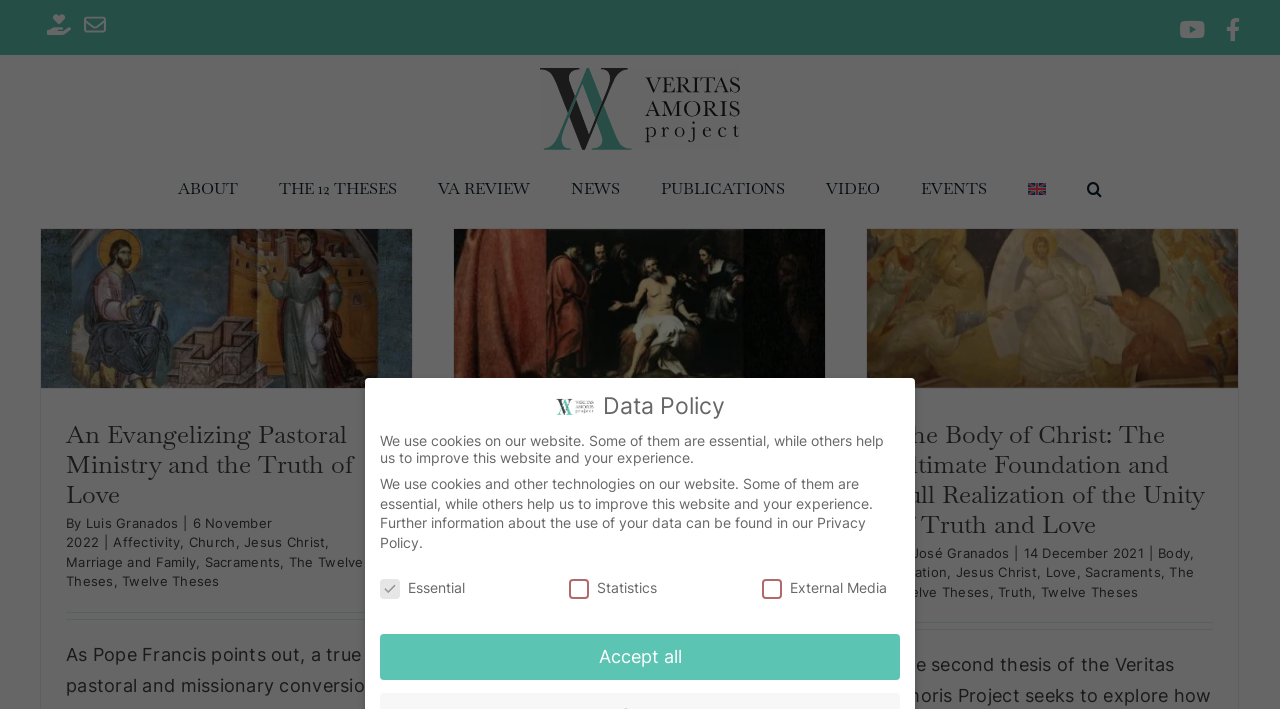What is the name of the project?
Answer the question in a detailed and comprehensive manner.

The name of the project can be found in the logo at the top of the webpage, which is an image with the text 'Veritas Amoris Project'.